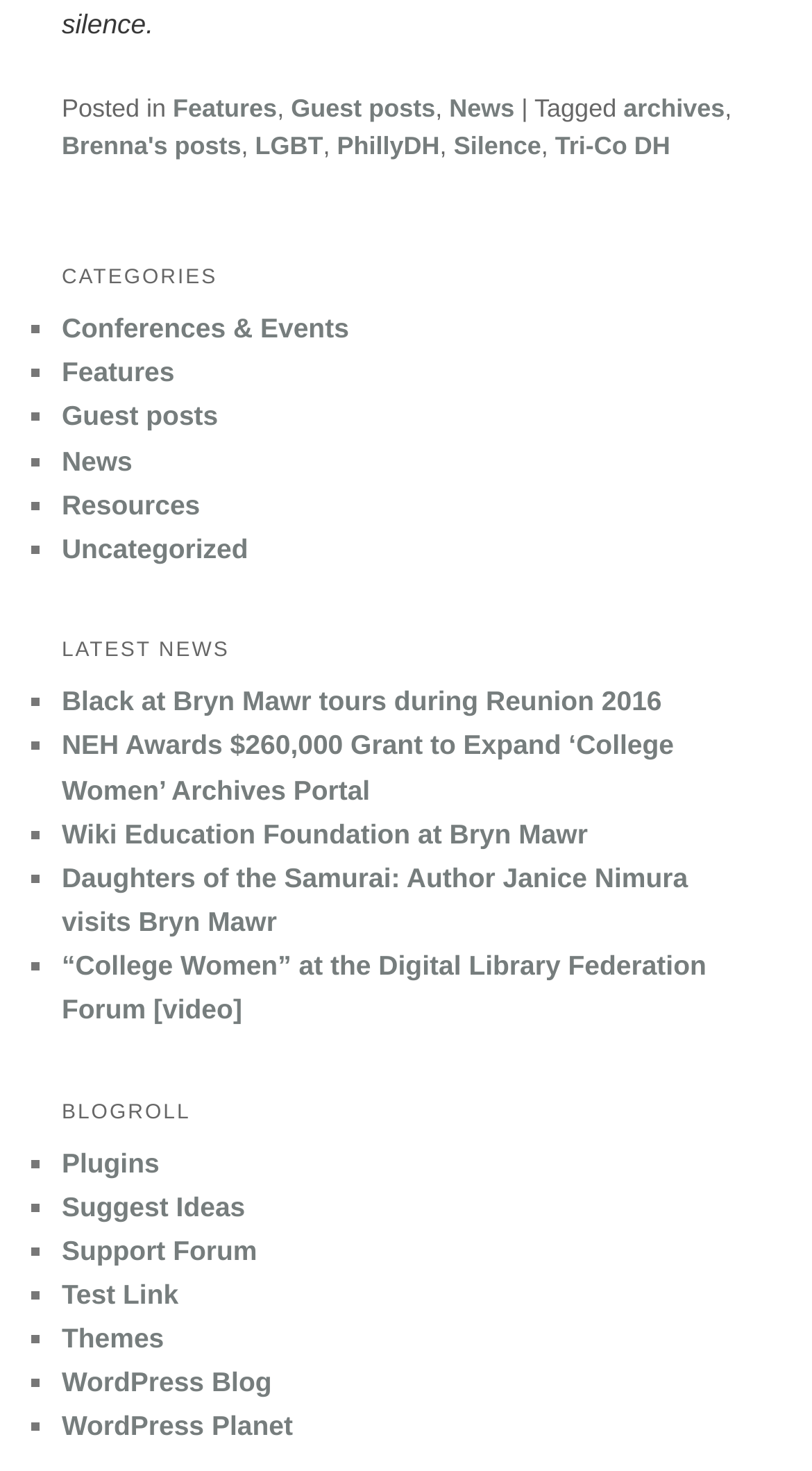Specify the bounding box coordinates for the region that must be clicked to perform the given instruction: "Click on the 'WordPress Blog' link".

[0.076, 0.929, 0.335, 0.95]